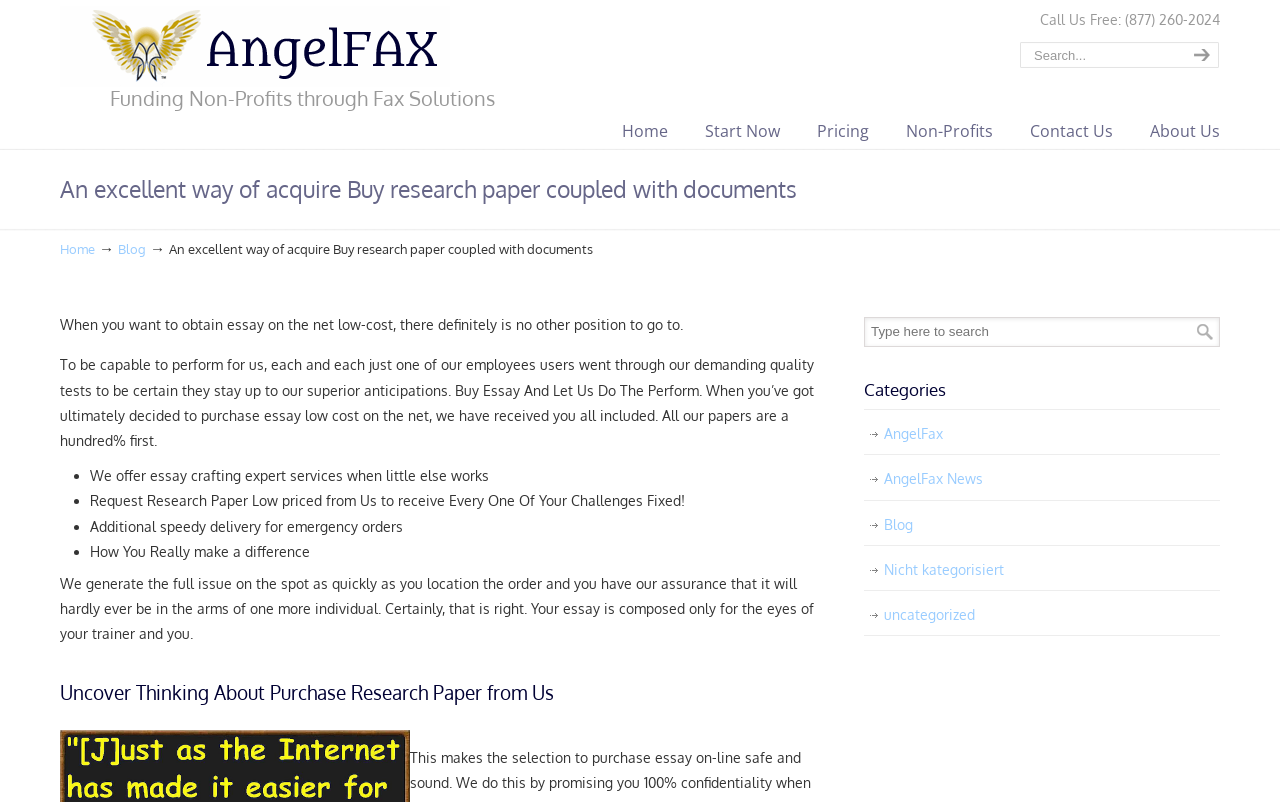Locate the bounding box coordinates of the clickable region necessary to complete the following instruction: "click on the 'Start Now' button". Provide the coordinates in the format of four float numbers between 0 and 1, i.e., [left, top, right, bottom].

[0.535, 0.137, 0.625, 0.19]